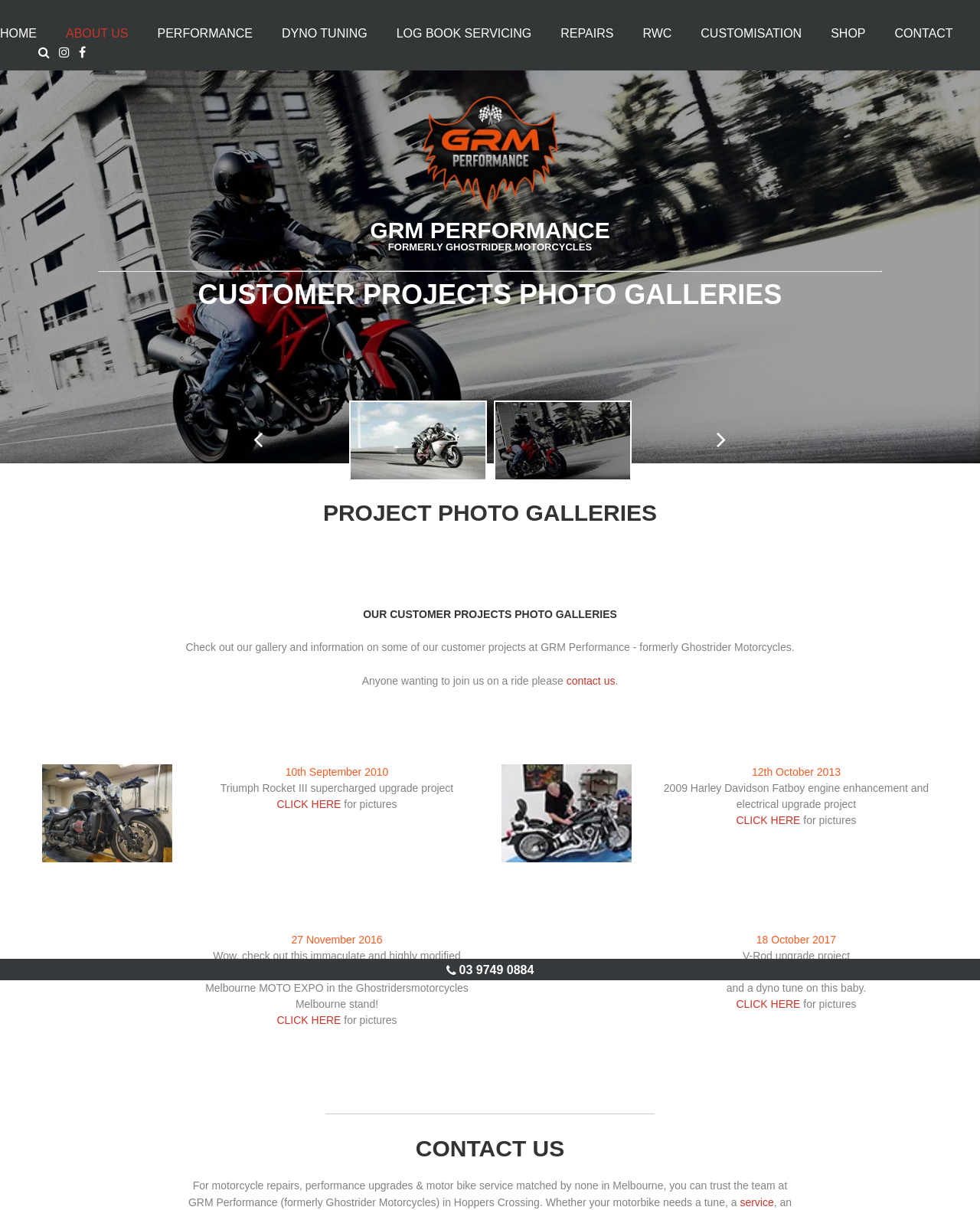Utilize the details in the image to thoroughly answer the following question: How can I contact the company?

The webpage has a link 'contact us' which is located at the bottom of the webpage, and also provides a phone number '03 9749 0884'.